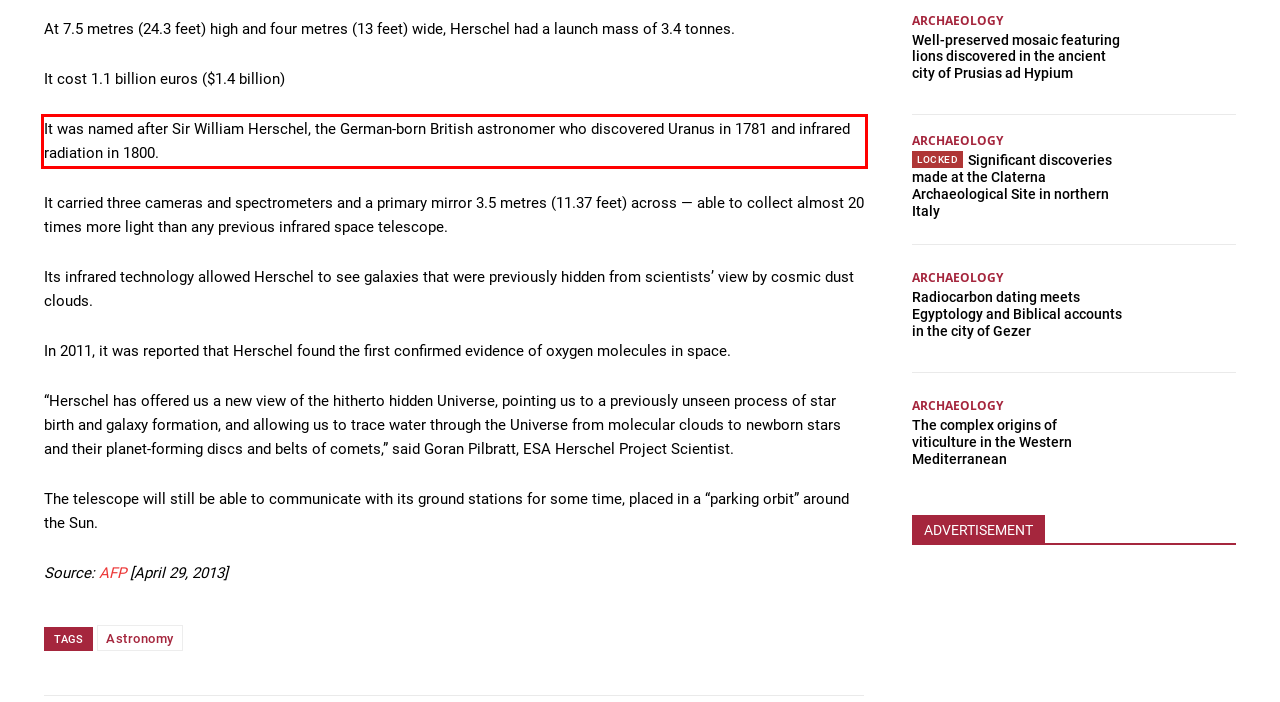Within the provided webpage screenshot, find the red rectangle bounding box and perform OCR to obtain the text content.

It was named after Sir William Herschel, the German-born British astronomer who discovered Uranus in 1781 and infrared radiation in 1800.